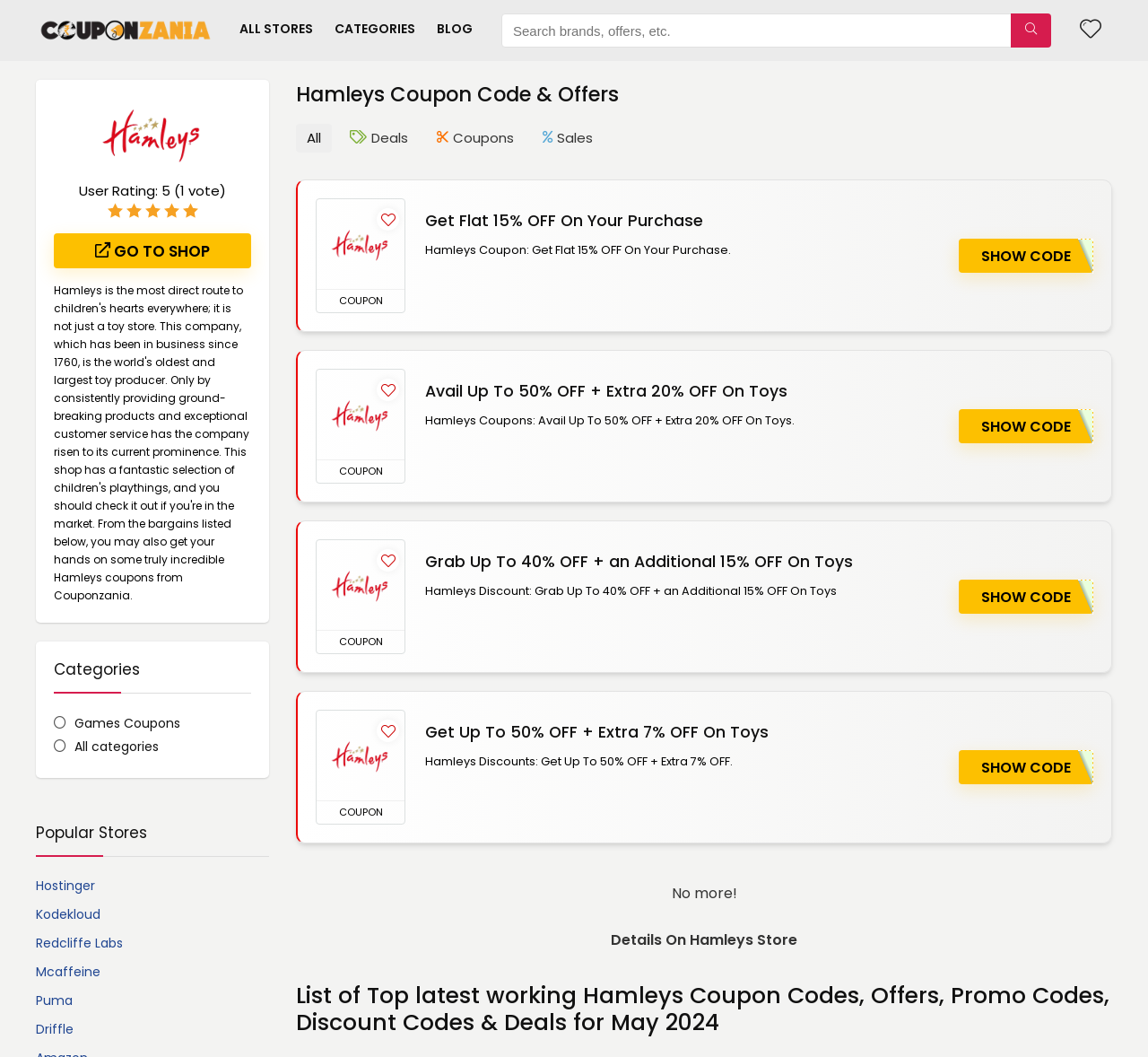How many categories are listed?
Please answer the question as detailed as possible based on the image.

I counted the number of categories listed on the webpage, which are 'Games Coupons' and 'All categories'.